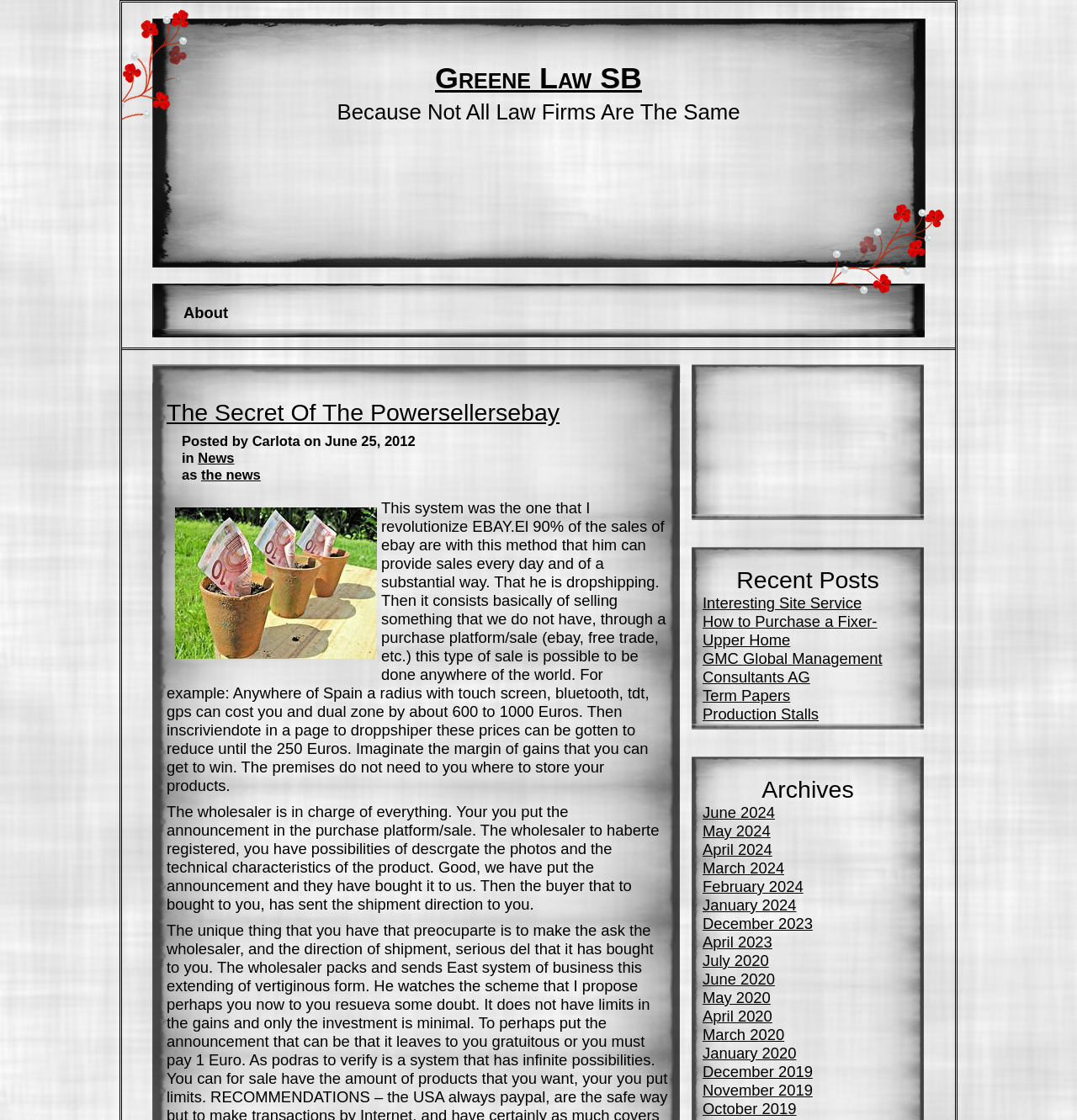Using the details from the image, please elaborate on the following question: What is the time period covered by the archives?

The 'Archives' section lists links to posts from different months and years, ranging from June 2012 to January 2024. This suggests that the webpage has been active for at least 12 years, and has a large archive of posts.